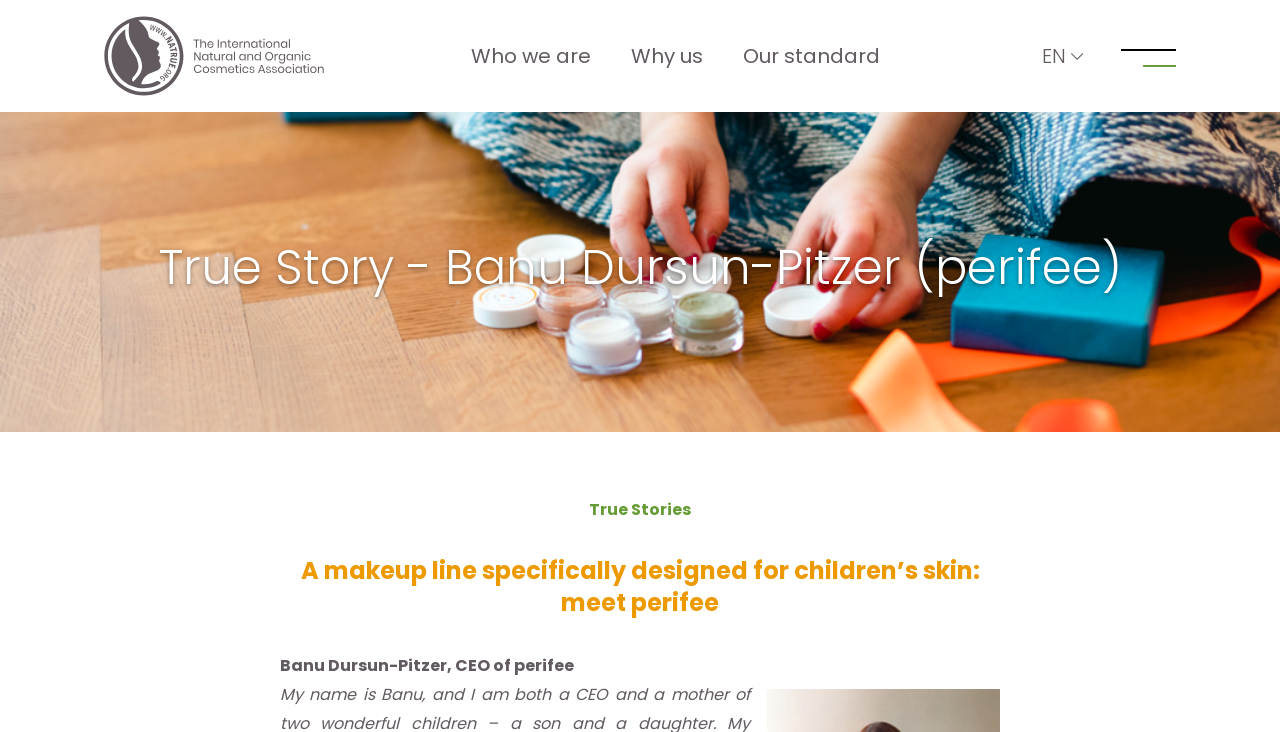Determine the bounding box coordinates of the clickable region to execute the instruction: "Click Who we are link". The coordinates should be four float numbers between 0 and 1, denoted as [left, top, right, bottom].

[0.368, 0.057, 0.461, 0.096]